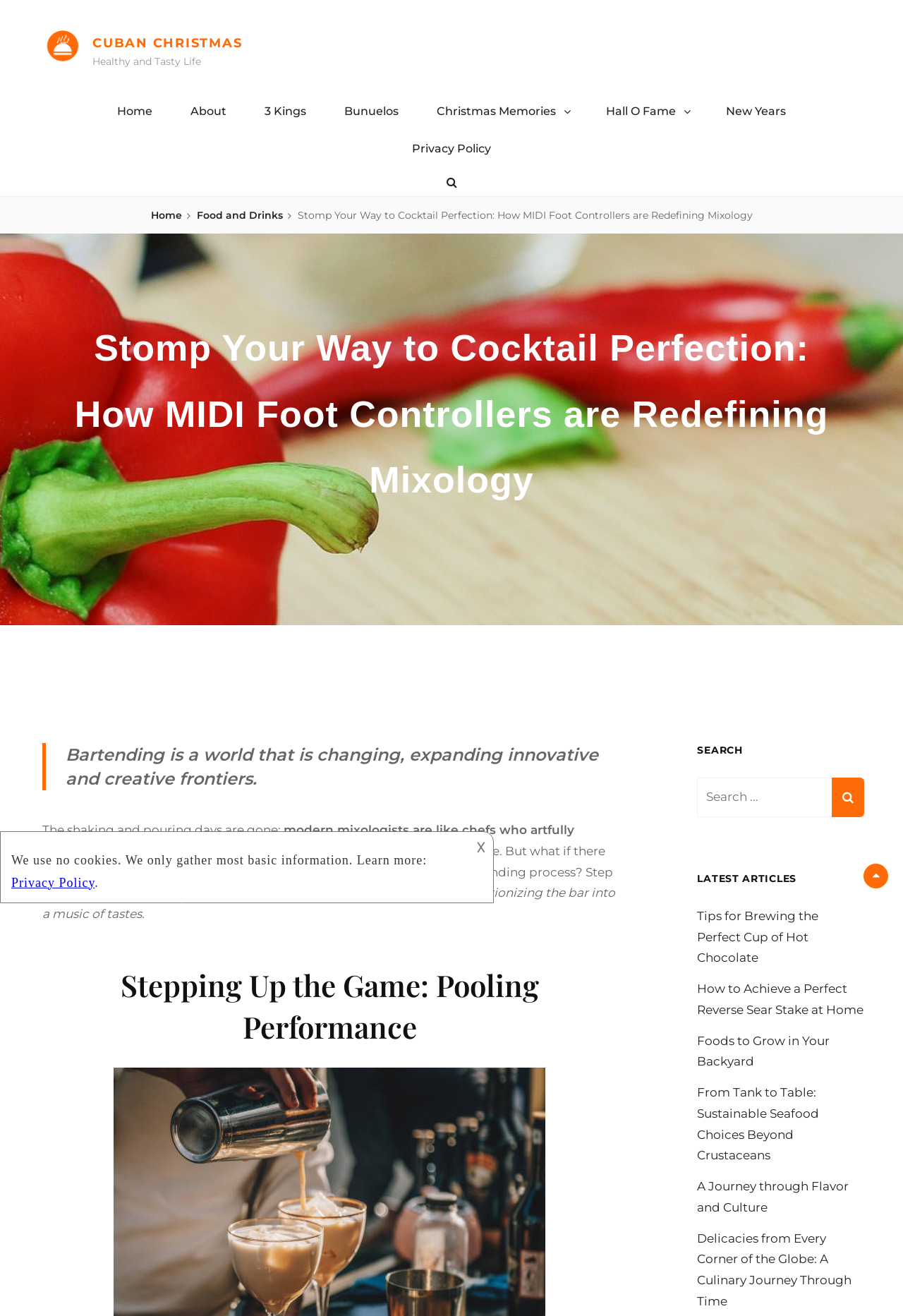Locate and provide the bounding box coordinates for the HTML element that matches this description: "Bunuelos".

[0.362, 0.071, 0.461, 0.099]